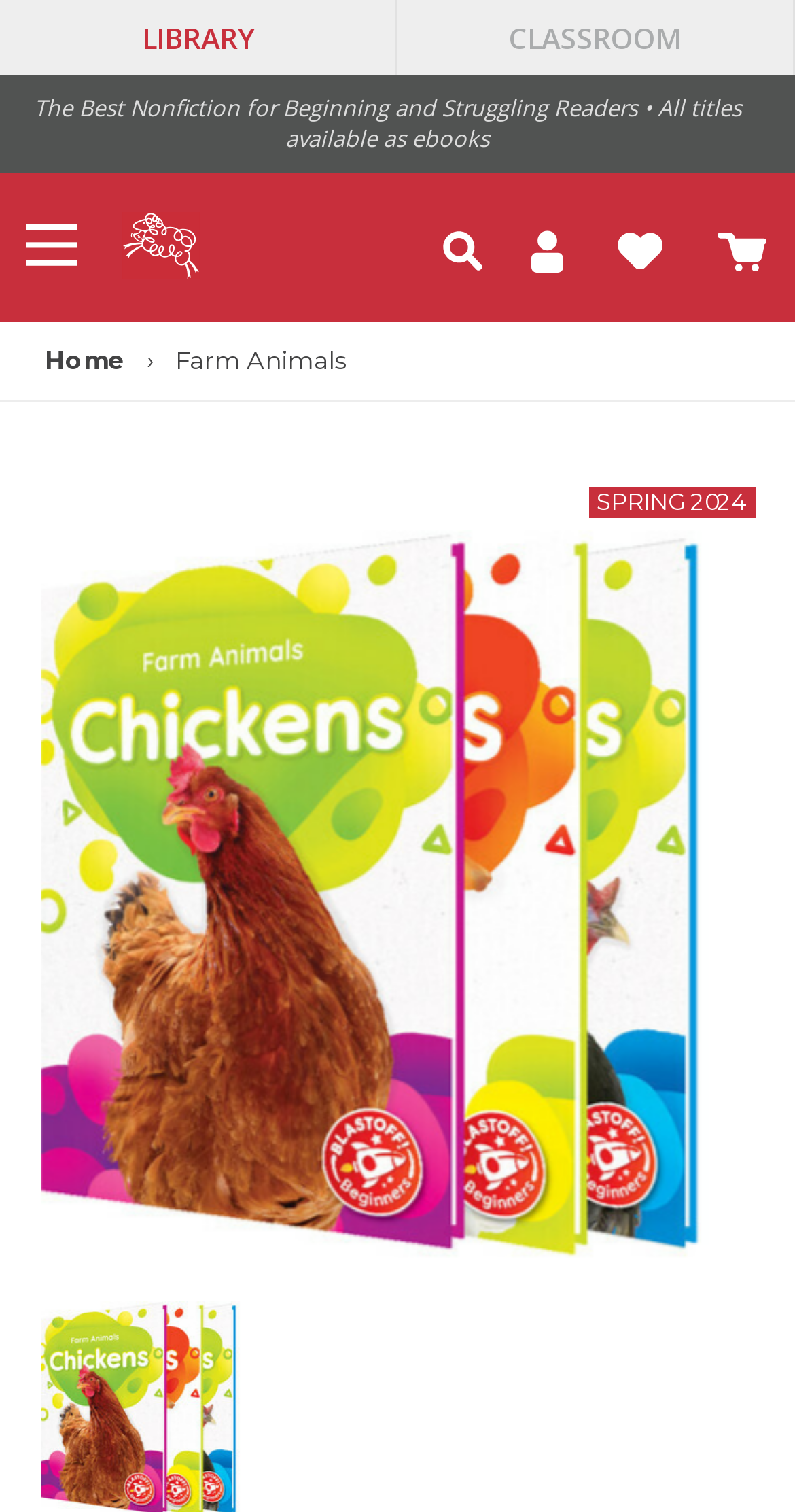What is the name of the company?
Using the image as a reference, deliver a detailed and thorough answer to the question.

I found the answer by looking at the top navigation bar, where I saw a link with the text 'Bellwether Media, Inc.'